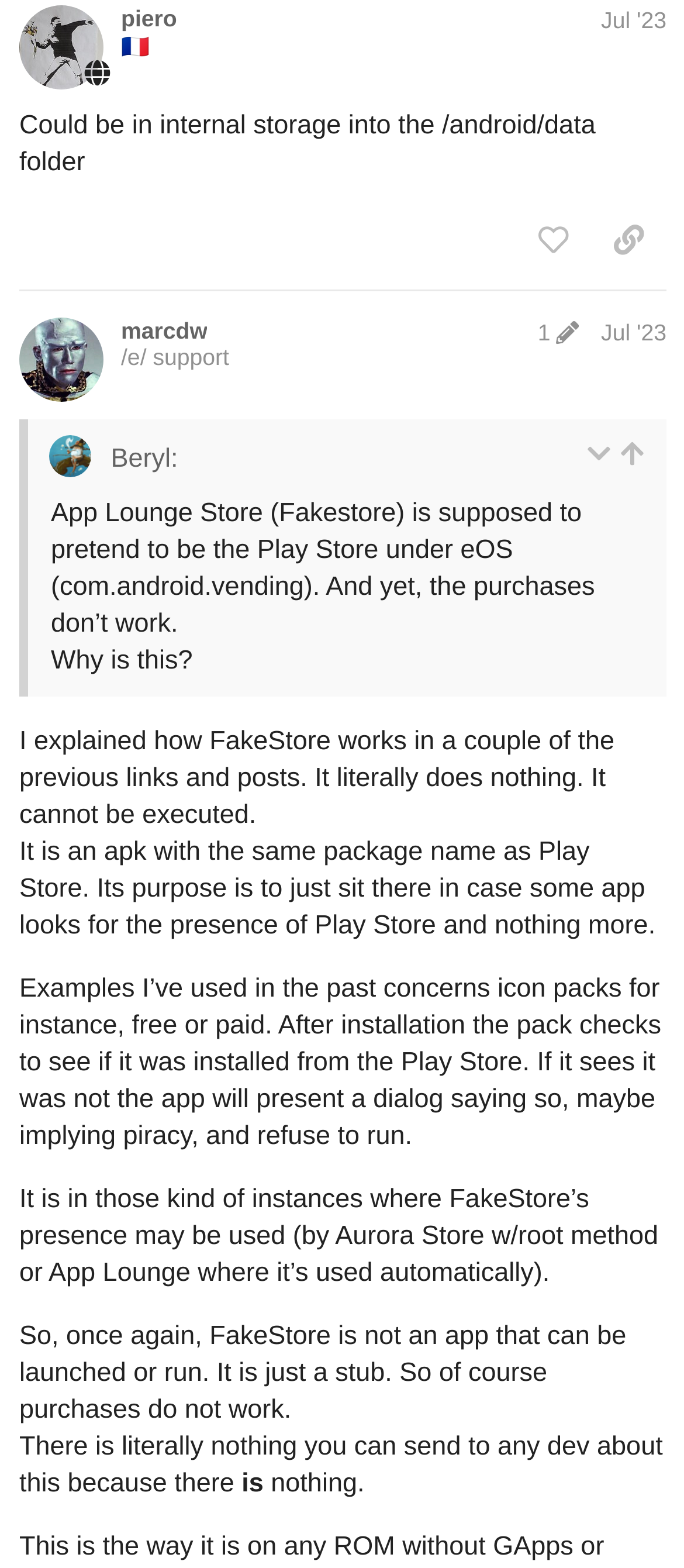Find the bounding box coordinates of the element's region that should be clicked in order to follow the given instruction: "Expand or collapse the quote". The coordinates should consist of four float numbers between 0 and 1, i.e., [left, top, right, bottom].

[0.855, 0.091, 0.894, 0.109]